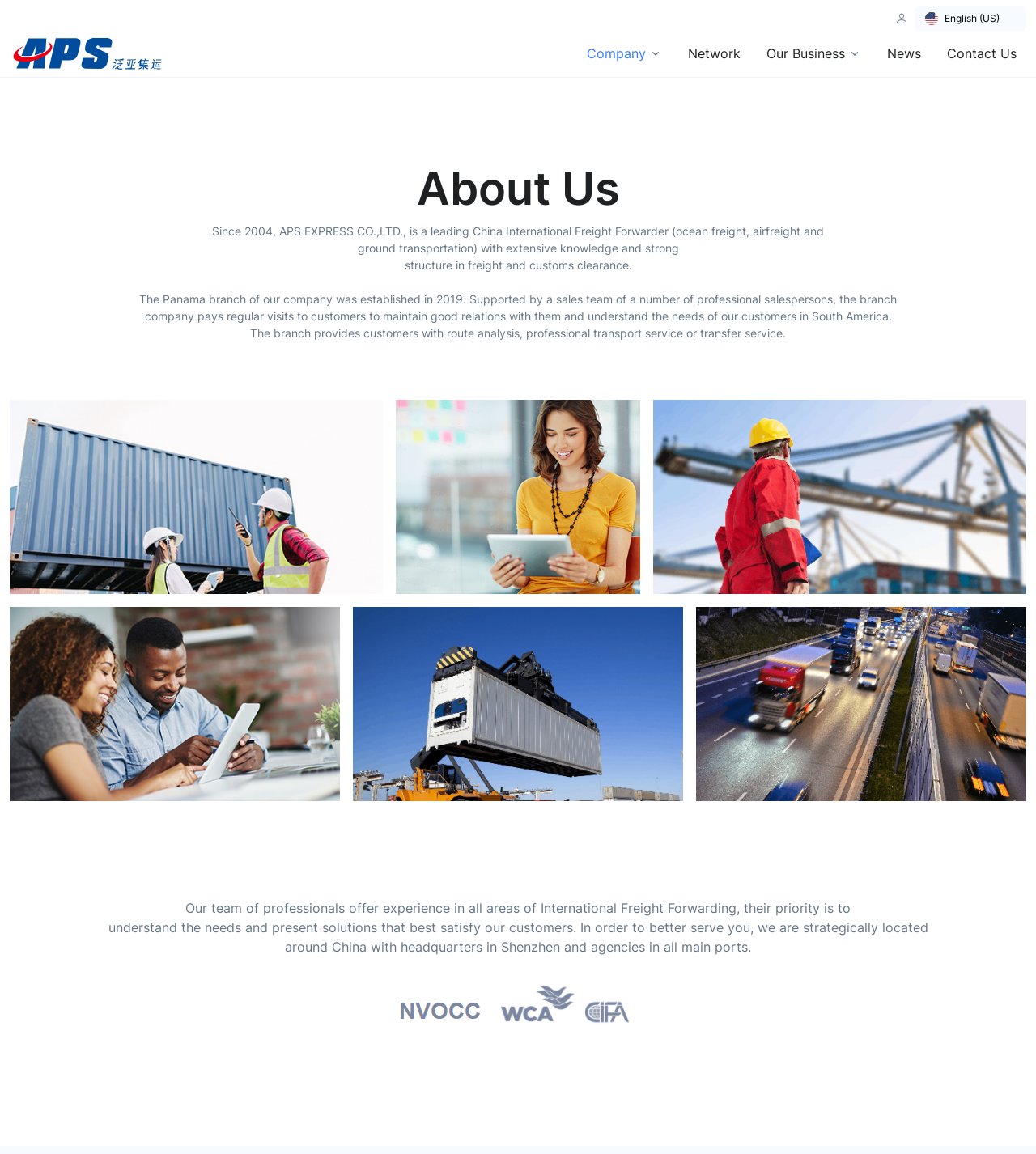Given the element description, predict the bounding box coordinates in the format (top-left x, top-left y, bottom-right x, bottom-right y). Make sure all values are between 0 and 1. Here is the element description: The Selfish Gene

None